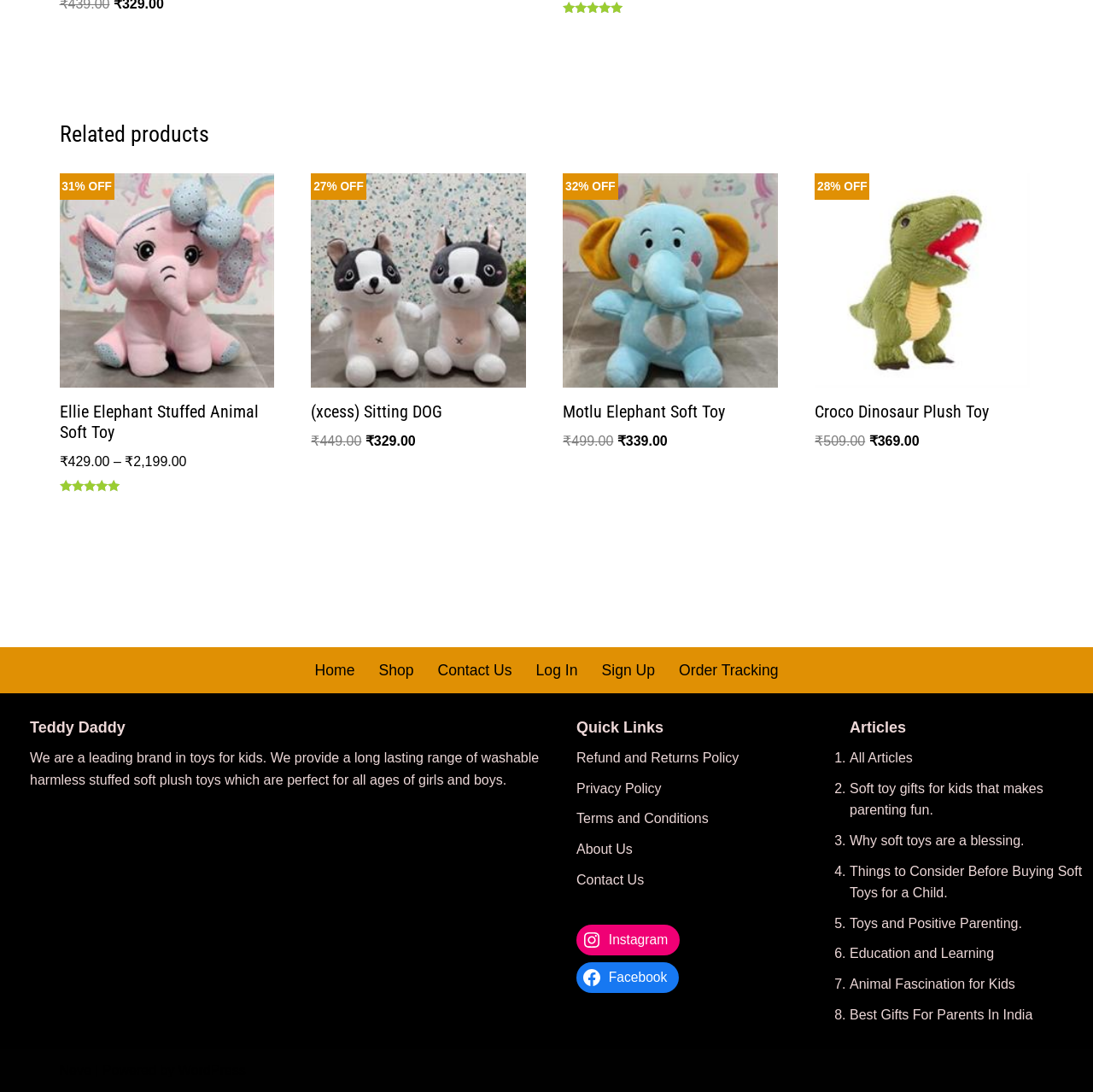Please specify the bounding box coordinates of the area that should be clicked to accomplish the following instruction: "Click the 'New customer' link". The coordinates should consist of four float numbers between 0 and 1, i.e., [left, top, right, bottom].

None